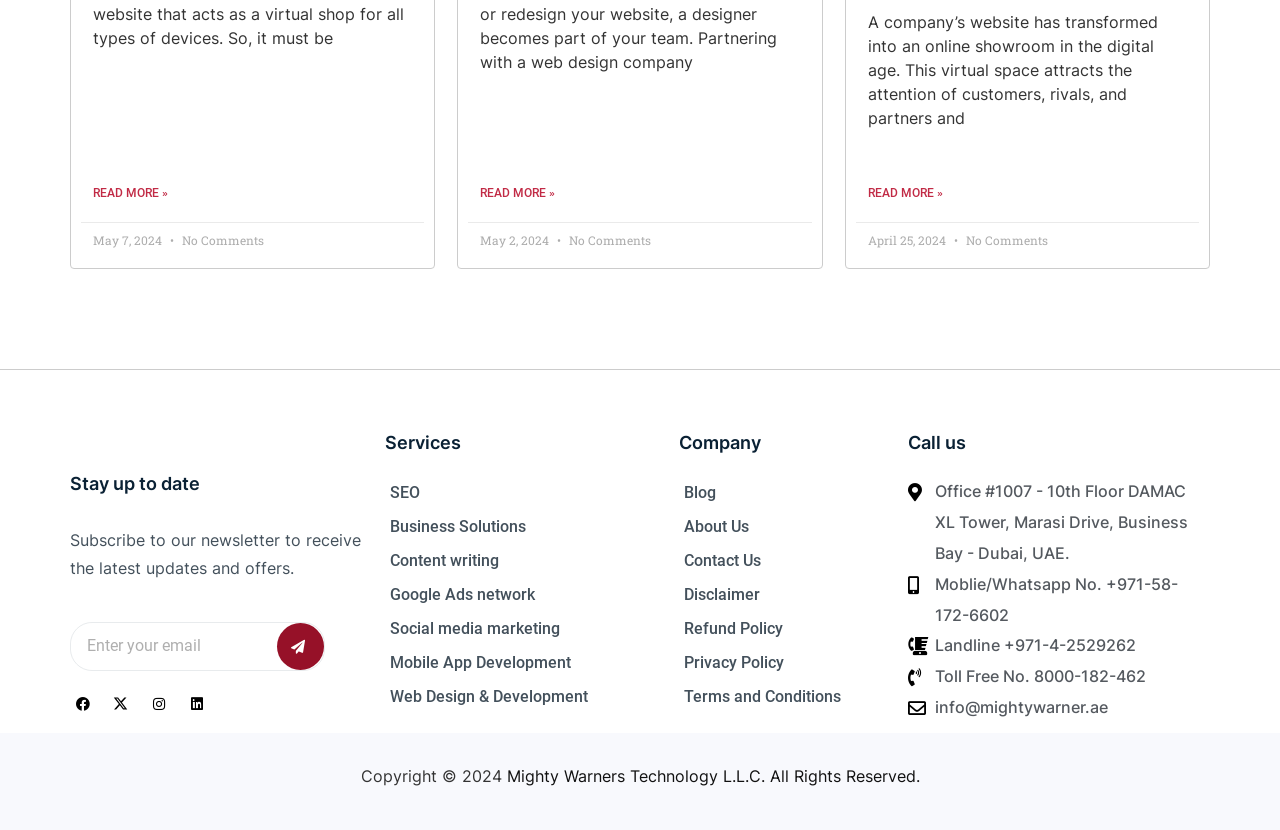Could you determine the bounding box coordinates of the clickable element to complete the instruction: "Visit the Facebook page"? Provide the coordinates as four float numbers between 0 and 1, i.e., [left, top, right, bottom].

[0.055, 0.833, 0.074, 0.863]